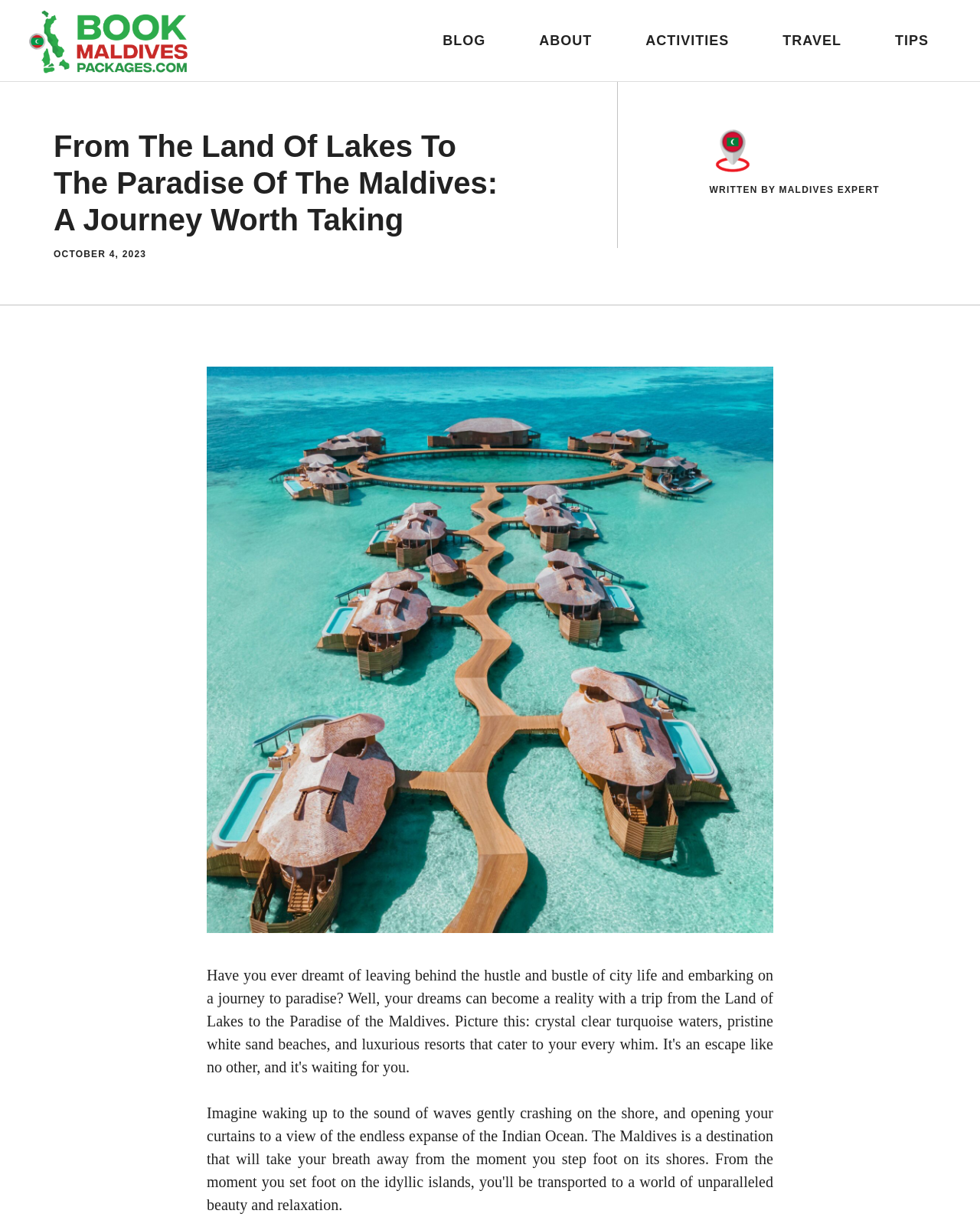What is the website's domain name?
Please provide a single word or phrase based on the screenshot.

bookmaldivespackages.com